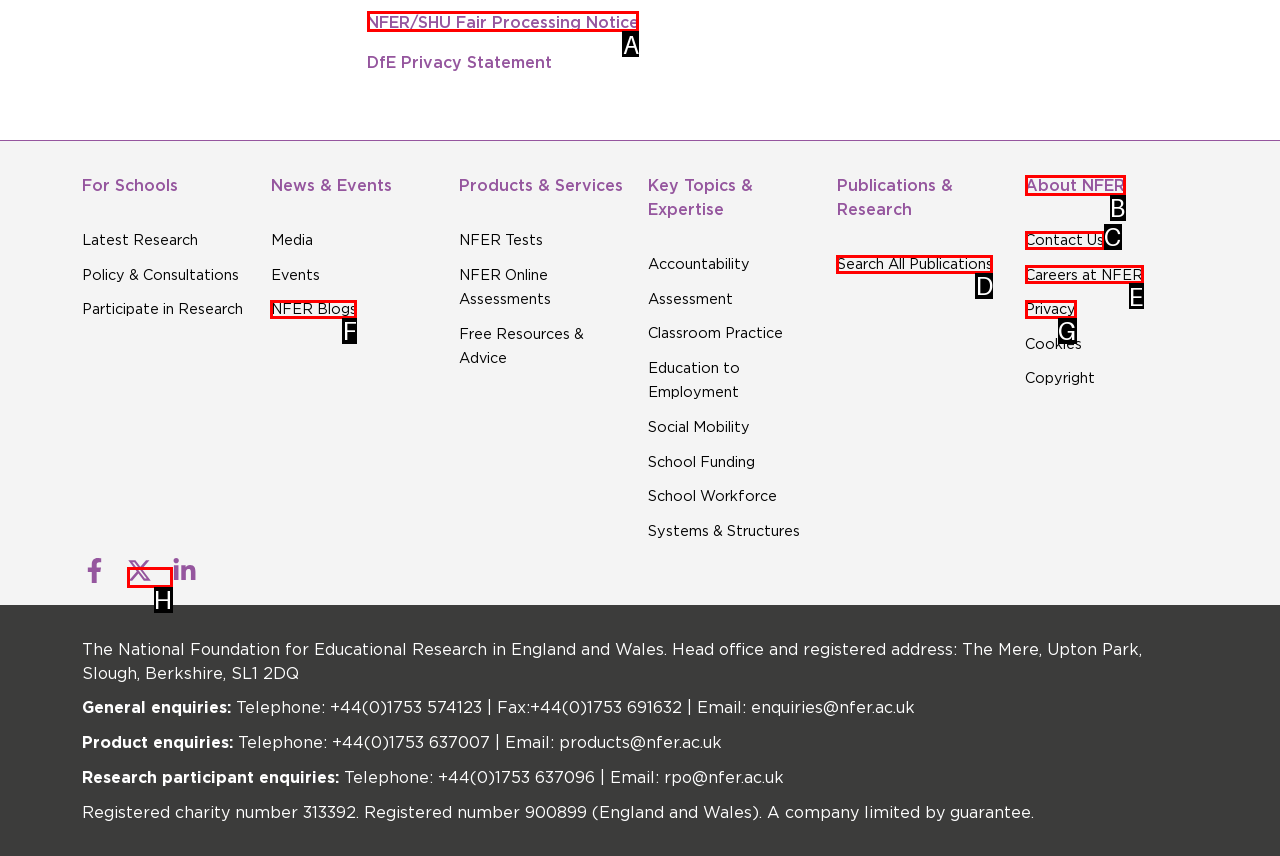From the given choices, which option should you click to complete this task: Read the Fair Processing Notice? Answer with the letter of the correct option.

A